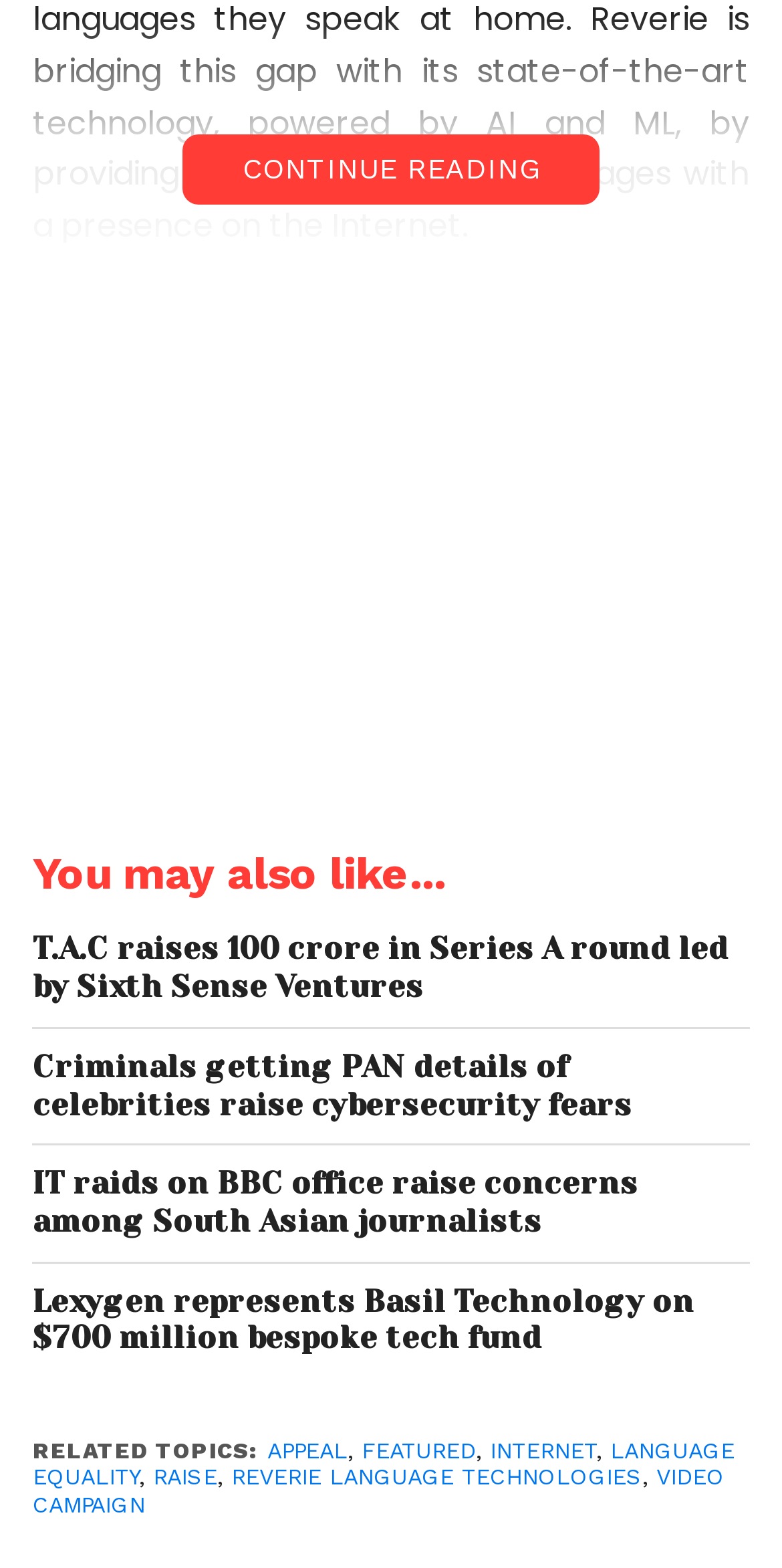Please identify the bounding box coordinates of the element's region that should be clicked to execute the following instruction: "Read more about 'T.A.C raises 100 crore in Series A round led by Sixth Sense Ventures'". The bounding box coordinates must be four float numbers between 0 and 1, i.e., [left, top, right, bottom].

[0.042, 0.594, 0.958, 0.642]